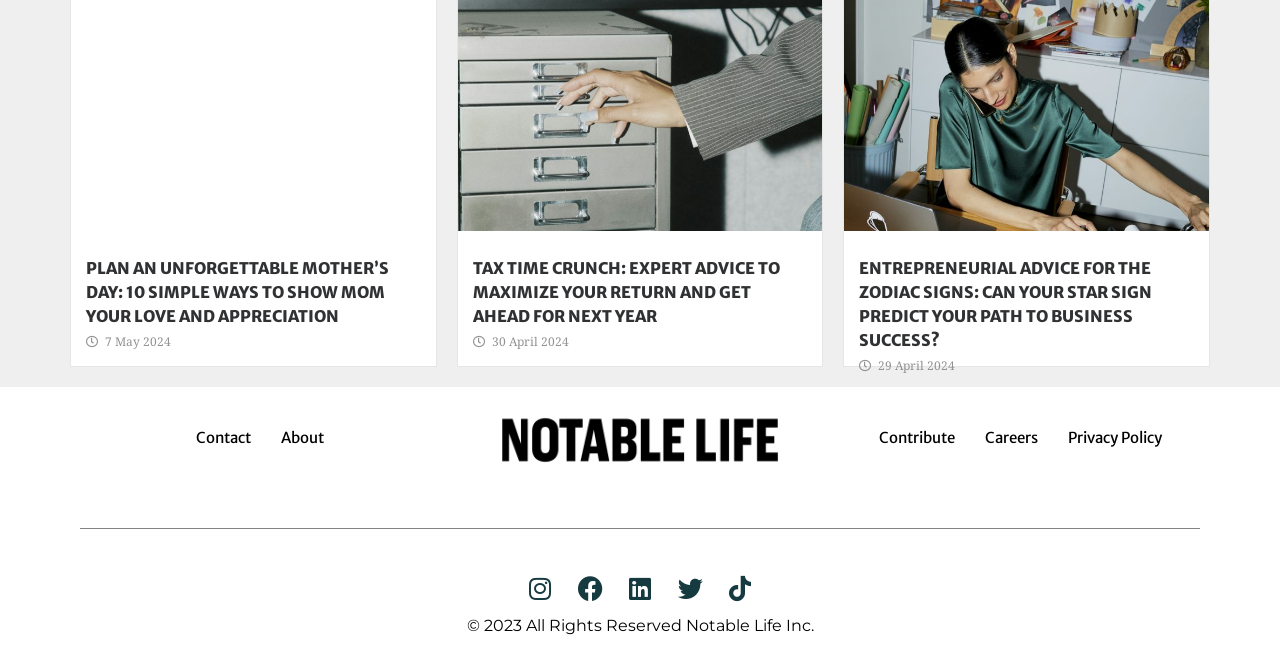Locate the bounding box of the UI element described in the following text: "Facebook".

[0.441, 0.839, 0.48, 0.914]